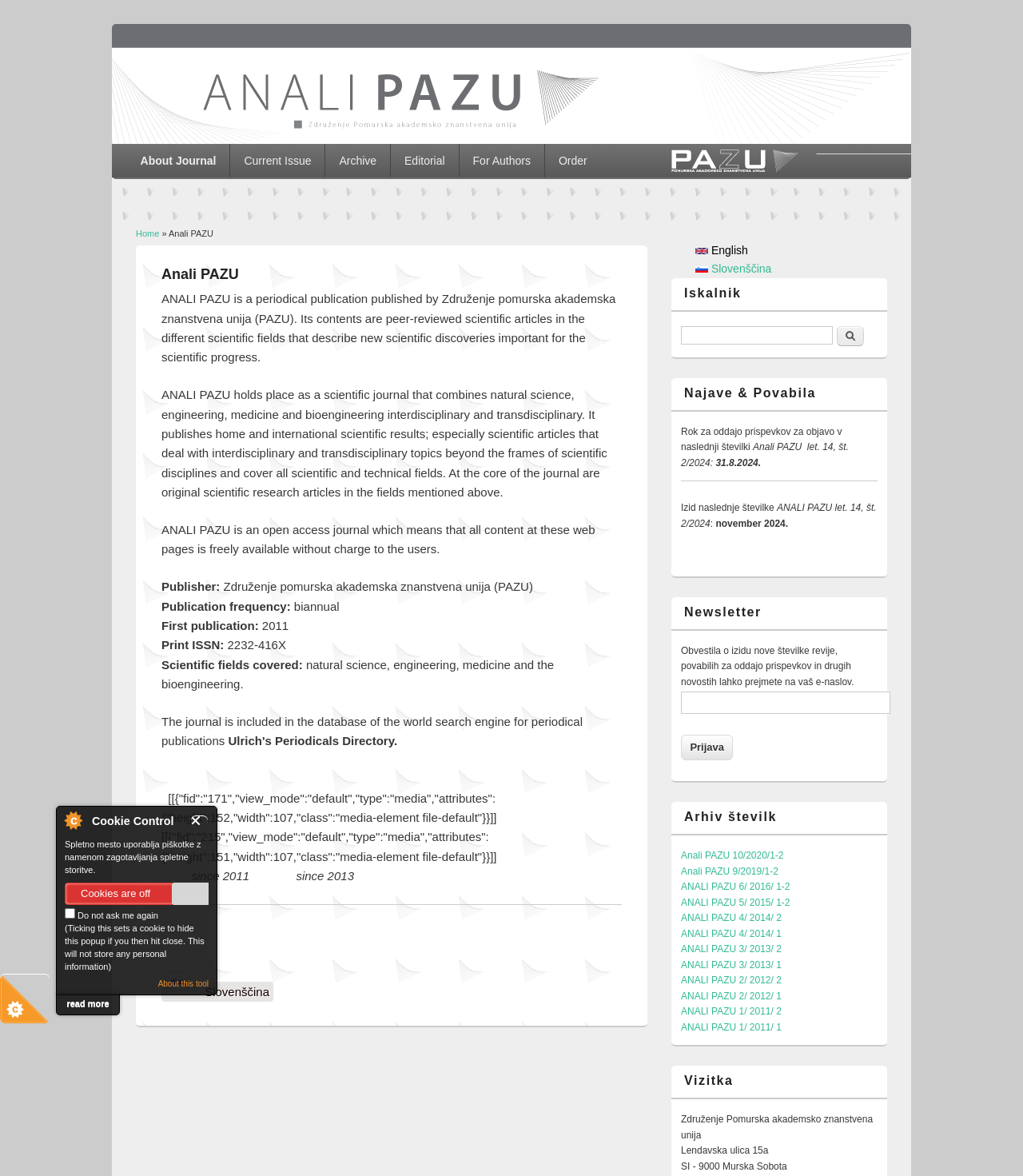Detail the webpage's structure and highlights in your description.

The webpage is about Anali PAZU, a periodical publication published by Združenje pomurska akademska znanstvena unija (PAZU). At the top, there is a button and a heading "Cookie Control" with a description about the use of cookies on the website. Below it, there are links to "About this tool" and "About Cookie Control".

The main content of the webpage is divided into several sections. The first section has a heading "You are here" with a link to "Home" and a breadcrumb trail "» Anali PAZU". Below it, there is a heading "Anali PAZU" with a description of the journal, including its publication frequency, first publication, and scientific fields covered.

The next section has a heading "Publisher" with the name "Združenje pomurska akademska znanstvena unija (PAZU)" and a description of the journal's publication frequency and scientific fields. There are also links to the journal's database and a search engine.

On the right side of the webpage, there are several sections. The first section has a heading "Iskalnik" with a search box and a button. Below it, there are sections for "Najave & Povabila" (announcements and invitations), "Newsletter", and "Arhiv številk" (archive of issues). Each section has links to relevant pages or articles.

At the bottom of the webpage, there is a footer section with links to "Slovenščina" (Slovenian) and "English" language options, as well as a separator line and a section with contact information, including an address and a link to a newsletter subscription.

There are 14 links to archived issues of the journal, ranging from 2011 to 2020, and 7 buttons, including a "Close" button, a "Read more" button, and a "Search" button. There are also 2 images, one for the Slovenian language option and one for the English language option.